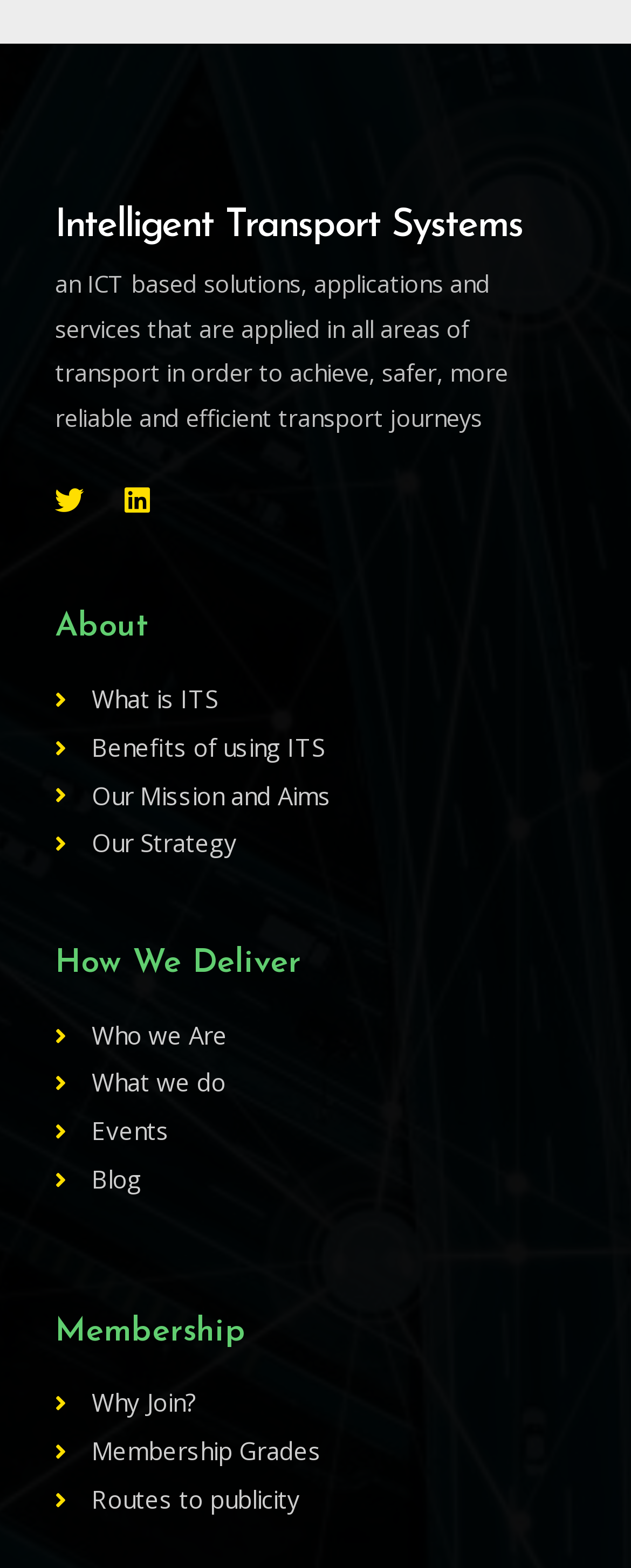Specify the bounding box coordinates of the area that needs to be clicked to achieve the following instruction: "Read the blog".

[0.087, 0.739, 0.913, 0.767]